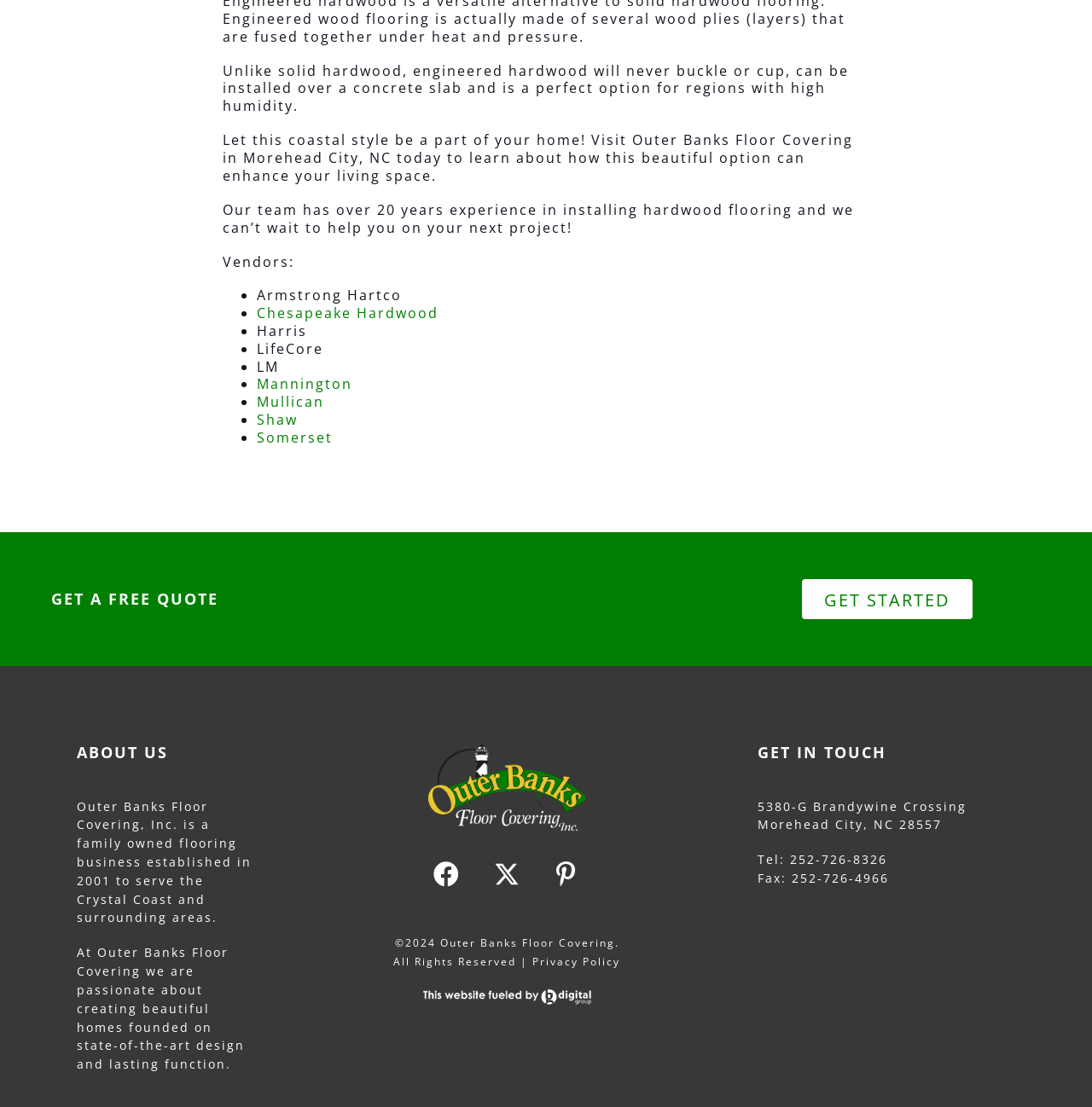Find the bounding box coordinates for the UI element that matches this description: "aria-label="X (Twitter)" title="X (Twitter)"".

[0.441, 0.766, 0.488, 0.813]